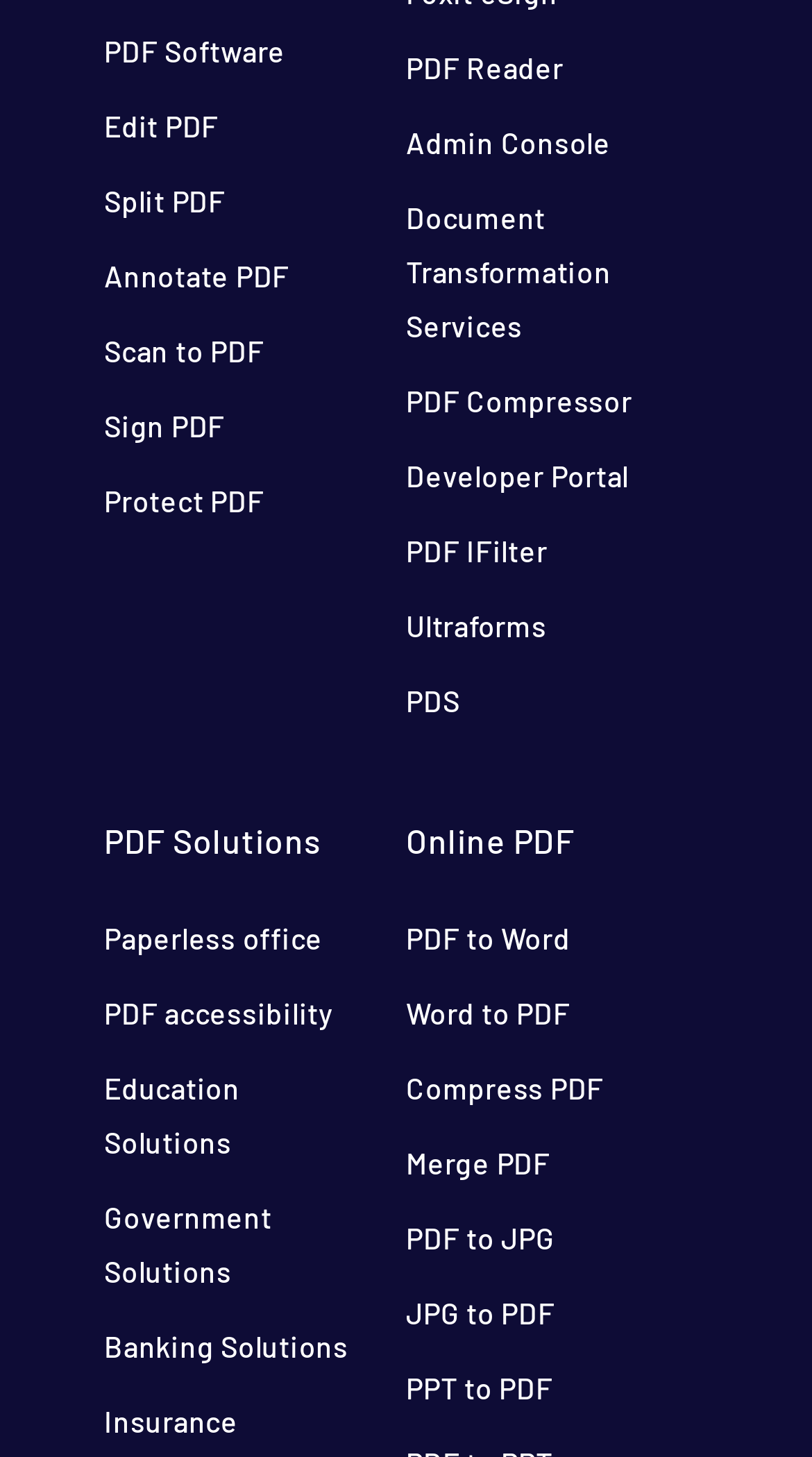Can you identify the bounding box coordinates of the clickable region needed to carry out this instruction: 'Visit the Stanford Medicine website'? The coordinates should be four float numbers within the range of 0 to 1, stated as [left, top, right, bottom].

None